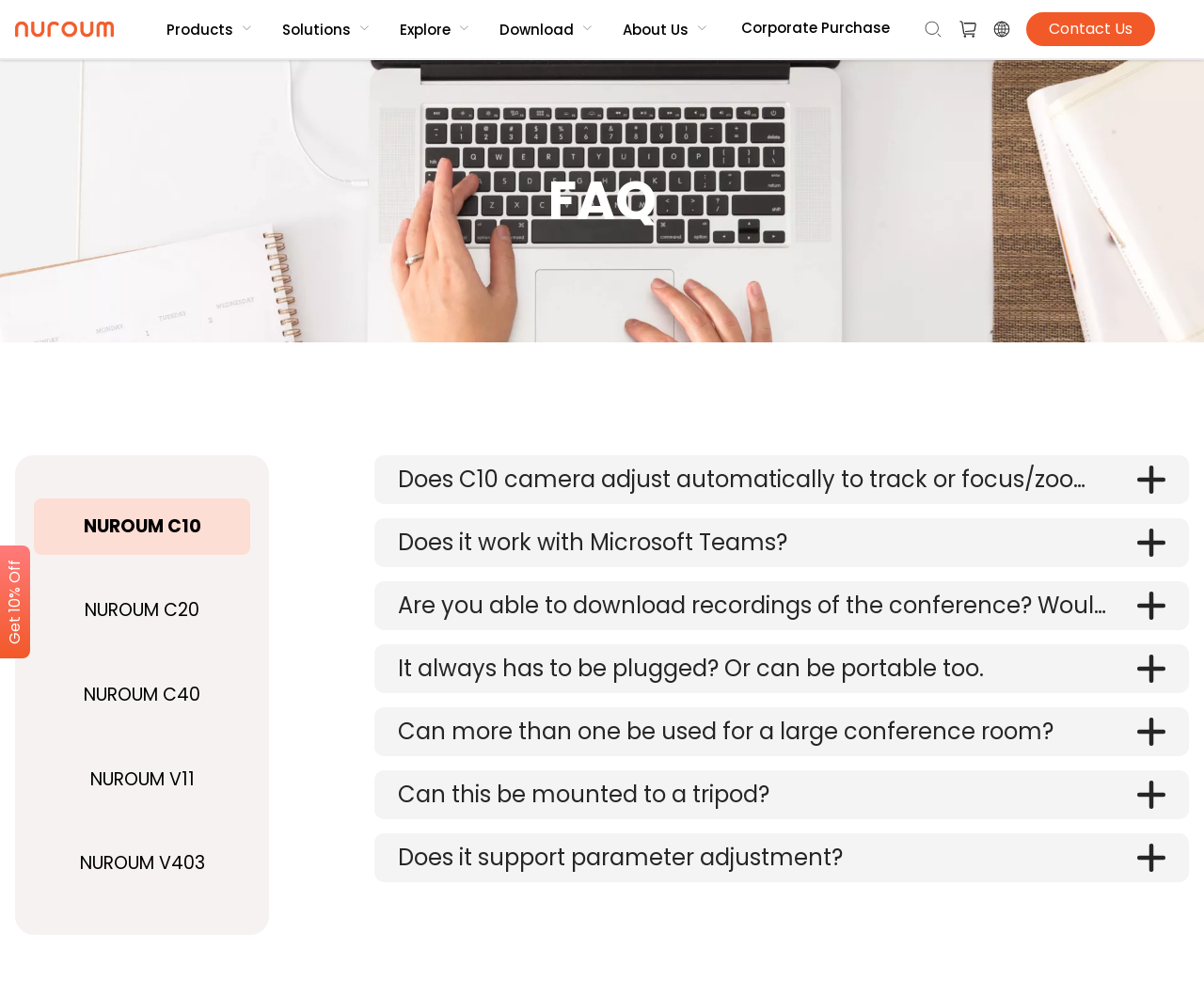Identify the bounding box for the described UI element. Provide the coordinates in (top-left x, top-left y, bottom-right x, bottom-right y) format with values ranging from 0 to 1: alt="NUROUM" title="NUROUM logo"

[0.012, 0.01, 0.094, 0.048]